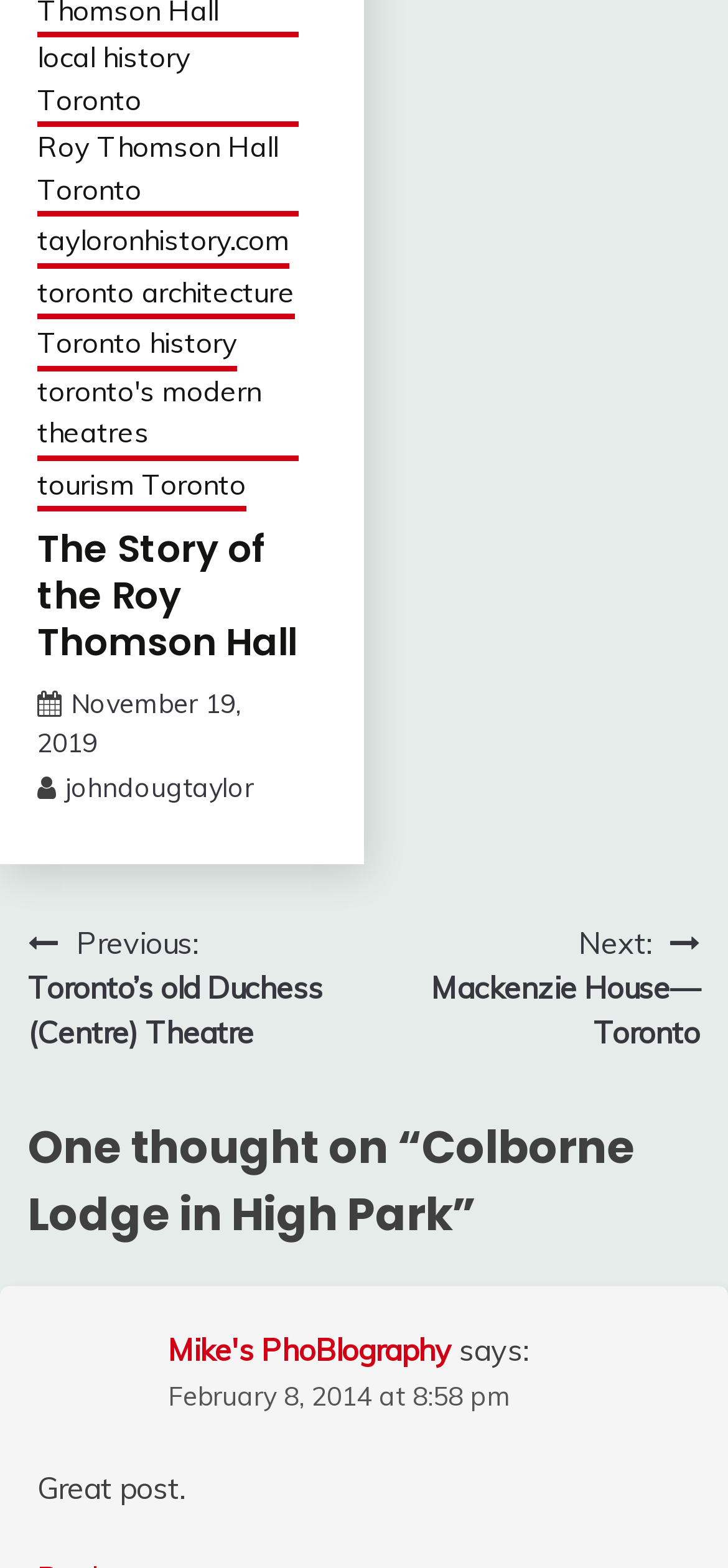Predict the bounding box coordinates for the UI element described as: "johndougtaylor". The coordinates should be four float numbers between 0 and 1, presented as [left, top, right, bottom].

[0.09, 0.492, 0.349, 0.513]